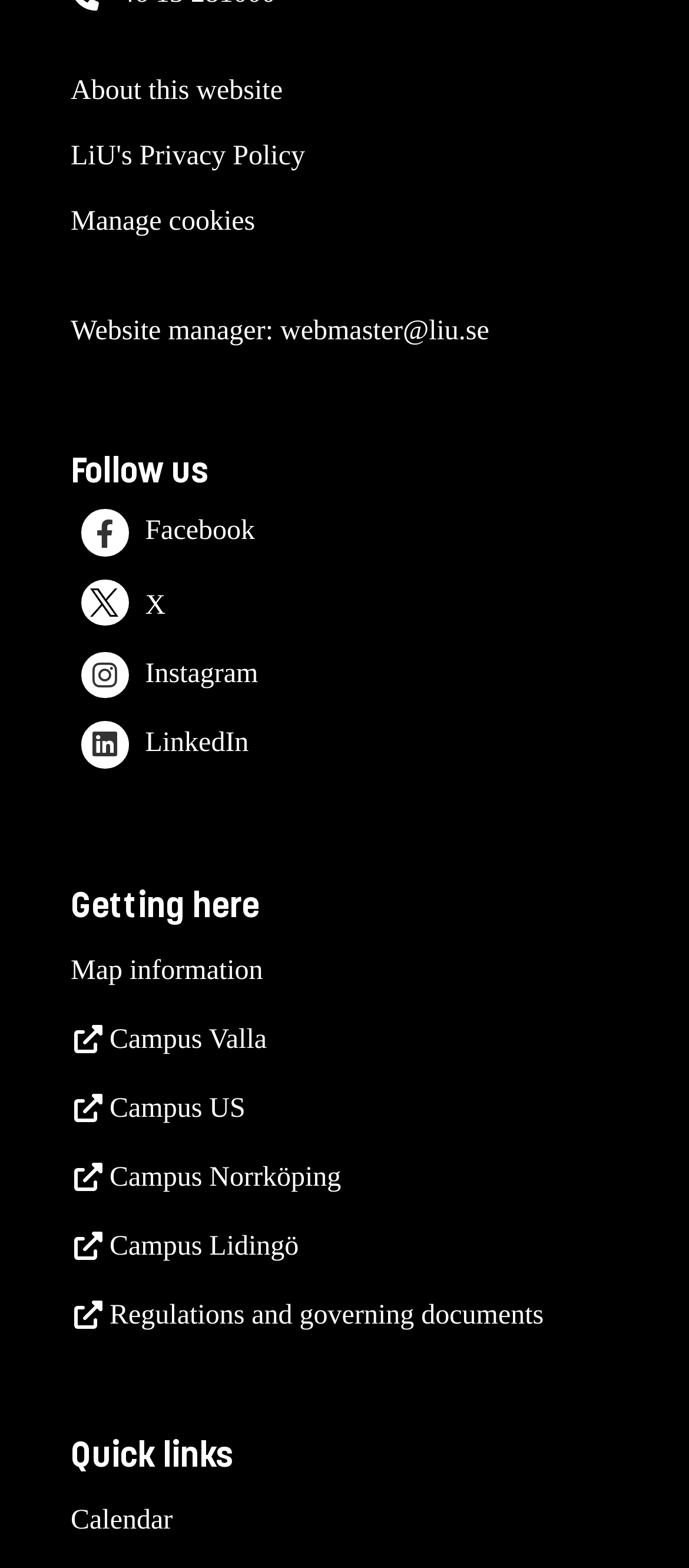For the following element description, predict the bounding box coordinates in the format (top-left x, top-left y, bottom-right x, bottom-right y). All values should be floating point numbers between 0 and 1. Description: Regulations and governing documents

[0.103, 0.829, 0.789, 0.848]